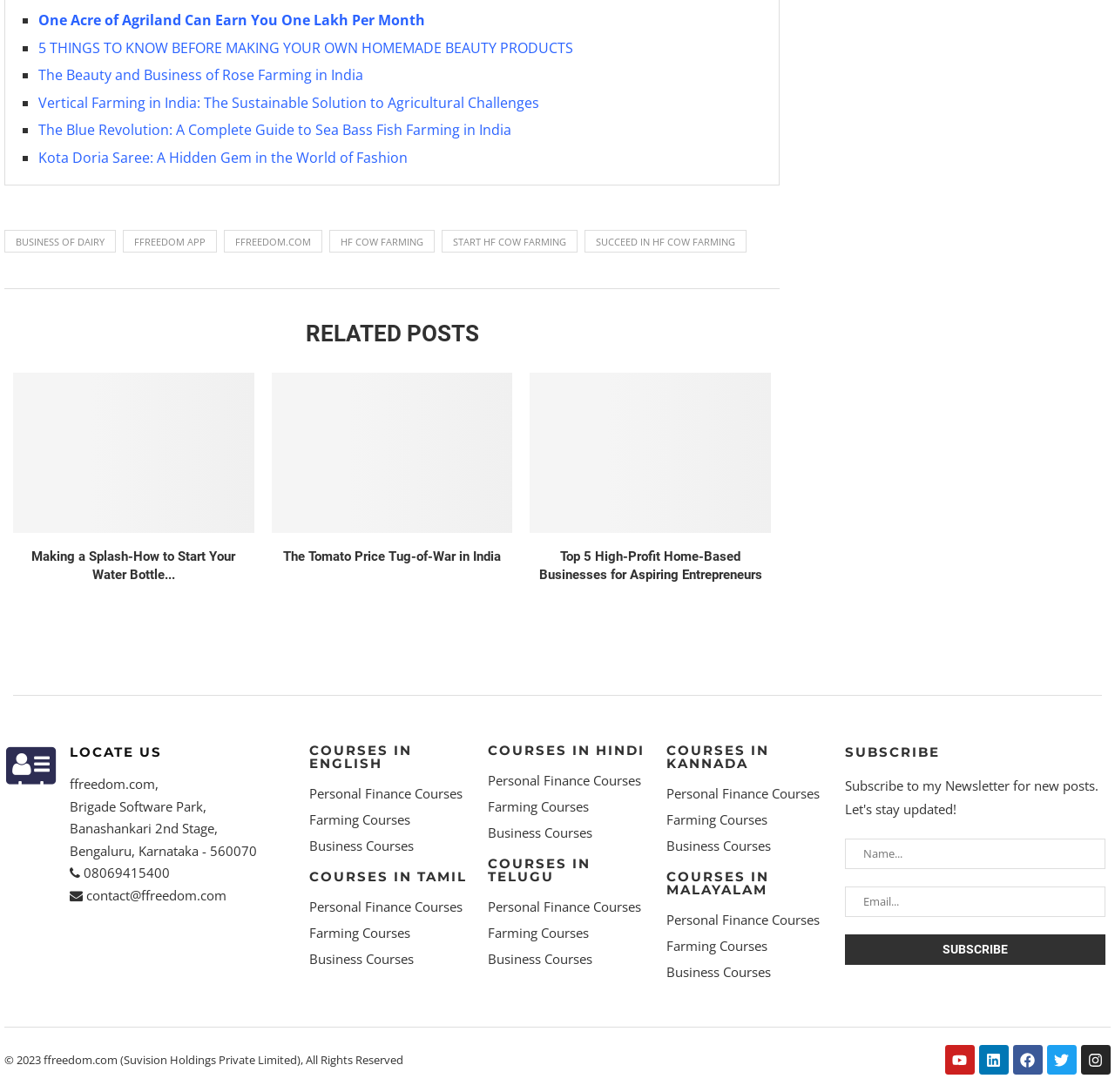What is the address of the company?
Using the visual information, reply with a single word or short phrase.

Brigade Software Park, Banashankari 2nd Stage, Bengaluru, Karnataka - 560070